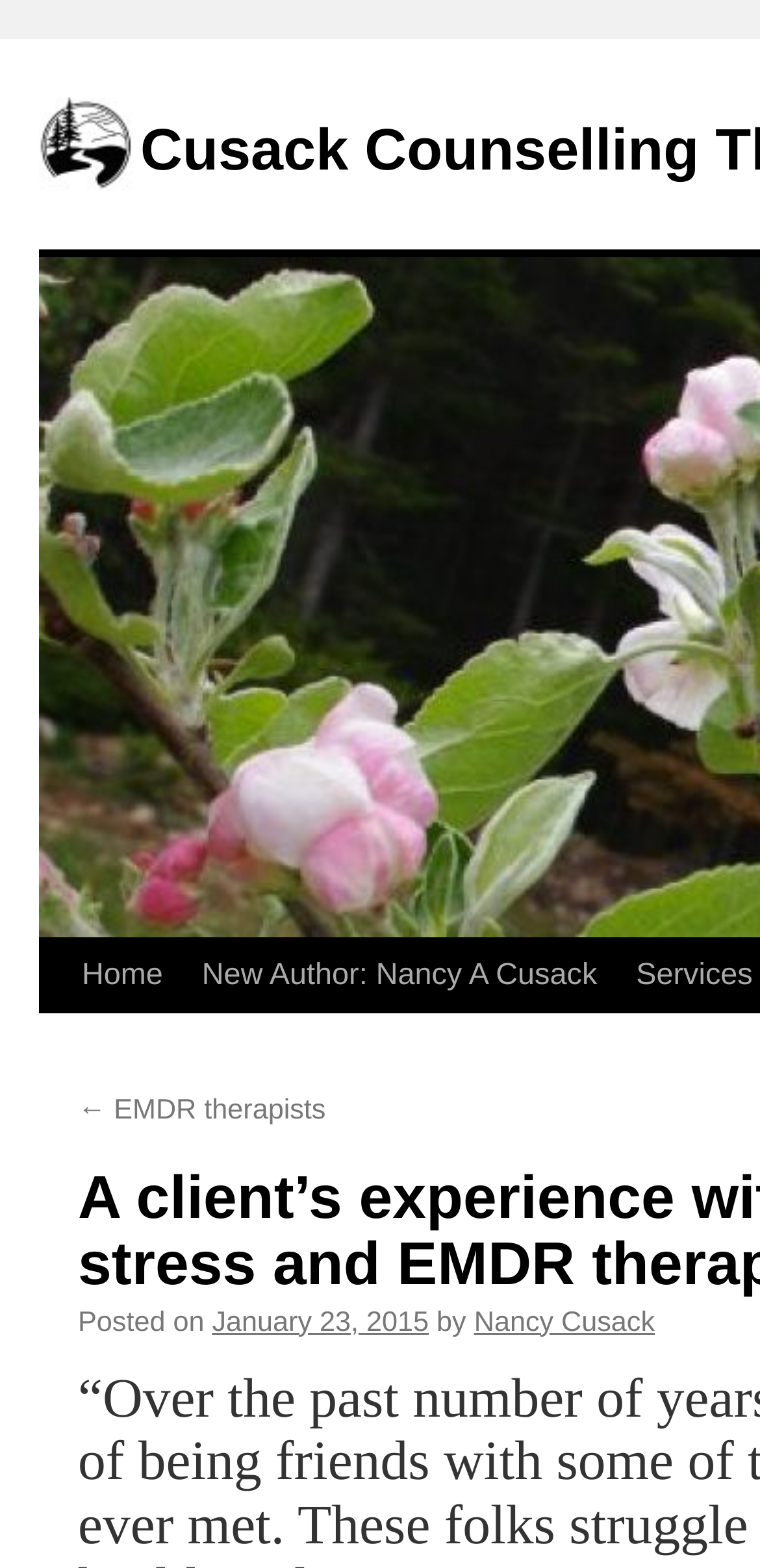What is the author's name?
Please use the visual content to give a single word or phrase answer.

Nancy Cusack